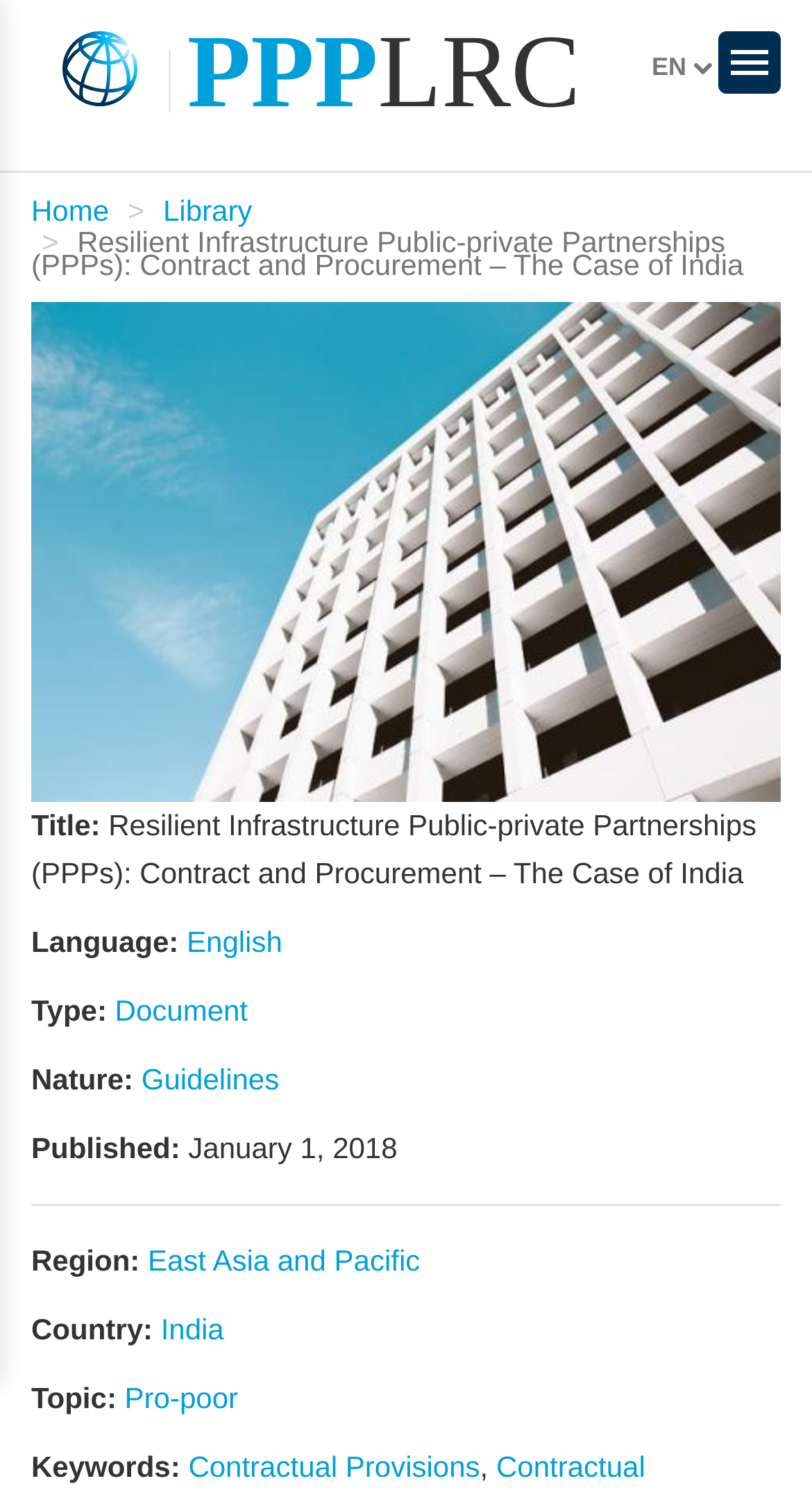Predict the bounding box for the UI component with the following description: "East Asia and Pacific".

[0.182, 0.834, 0.517, 0.856]